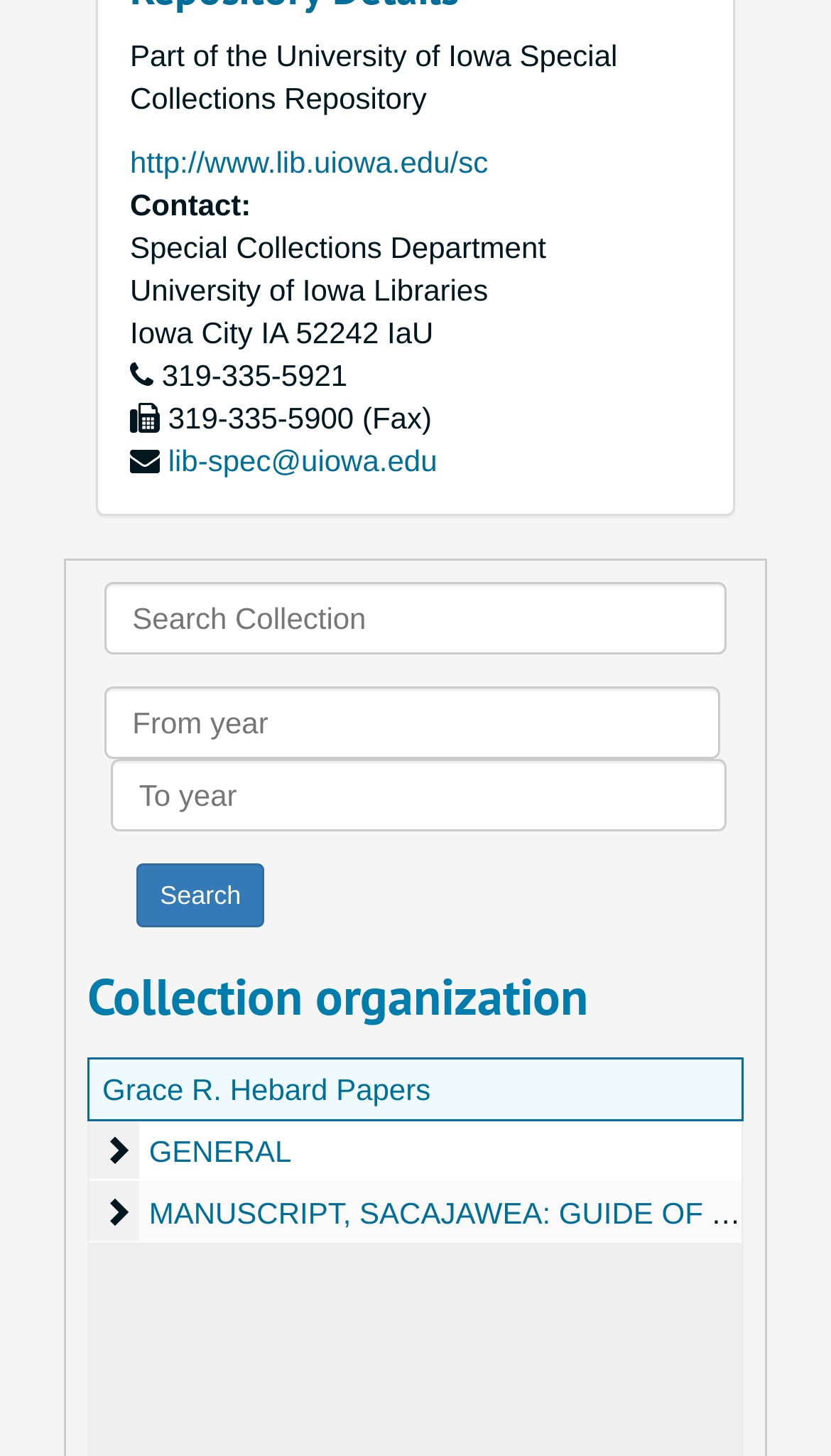What is the location of the University of Iowa Libraries? Please answer the question using a single word or phrase based on the image.

Iowa City, IA 52242